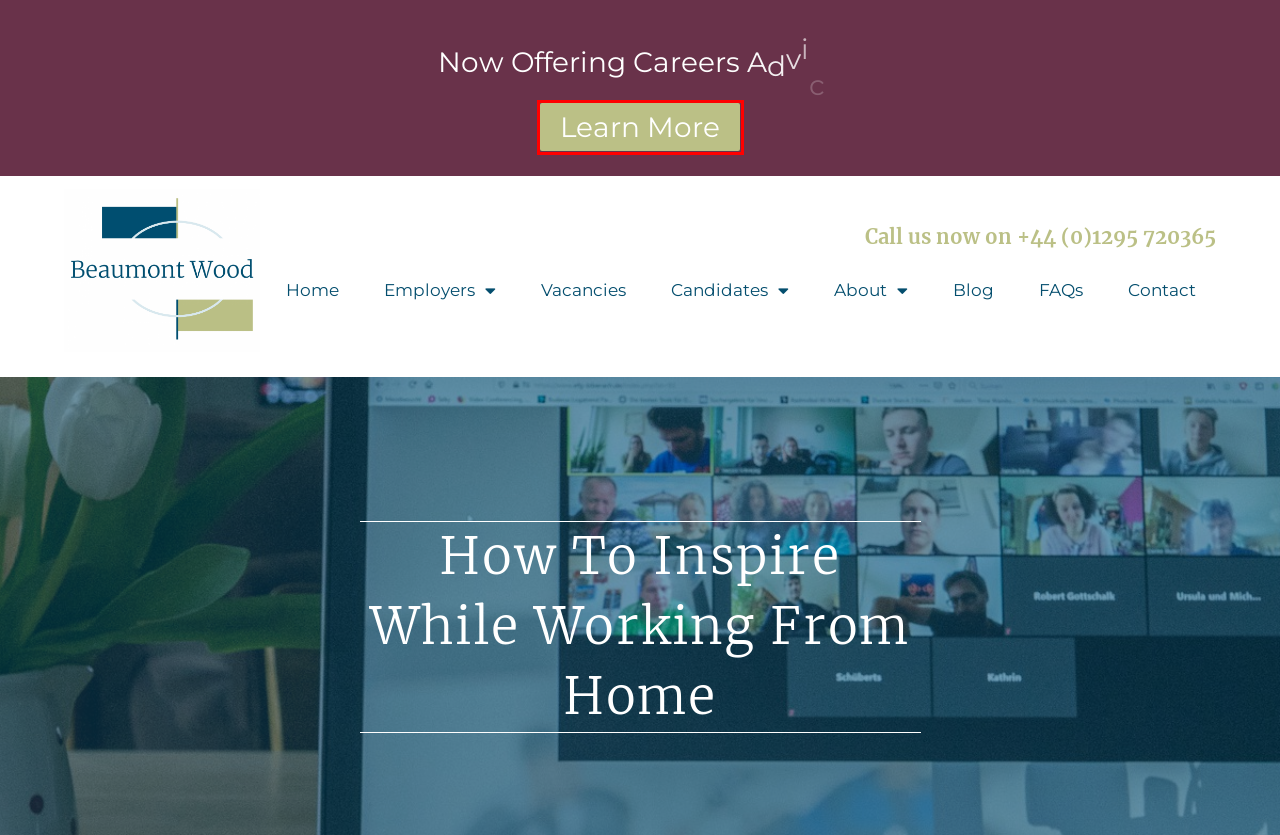Please examine the screenshot provided, which contains a red bounding box around a UI element. Select the webpage description that most accurately describes the new page displayed after clicking the highlighted element. Here are the candidates:
A. Vacancies | Beaumont Wood | Recruitment Consultants | 01295 720365
B. Frequently Asked Questions | Beaumont Wood | Recruitment Consultants
C. Contact Beaumont Wood | Recruitment Consultant | 01295 720365
D. Career Advice Package - Beaumont Wood
E. remote working Archives - Beaumont Wood
F. working from home Archives - Beaumont Wood
G. Home | Beaumont Wood | Recruitment Consultants & Careers Advice
H. Blog | Beaumont Wood | Recruitment Consultants

D